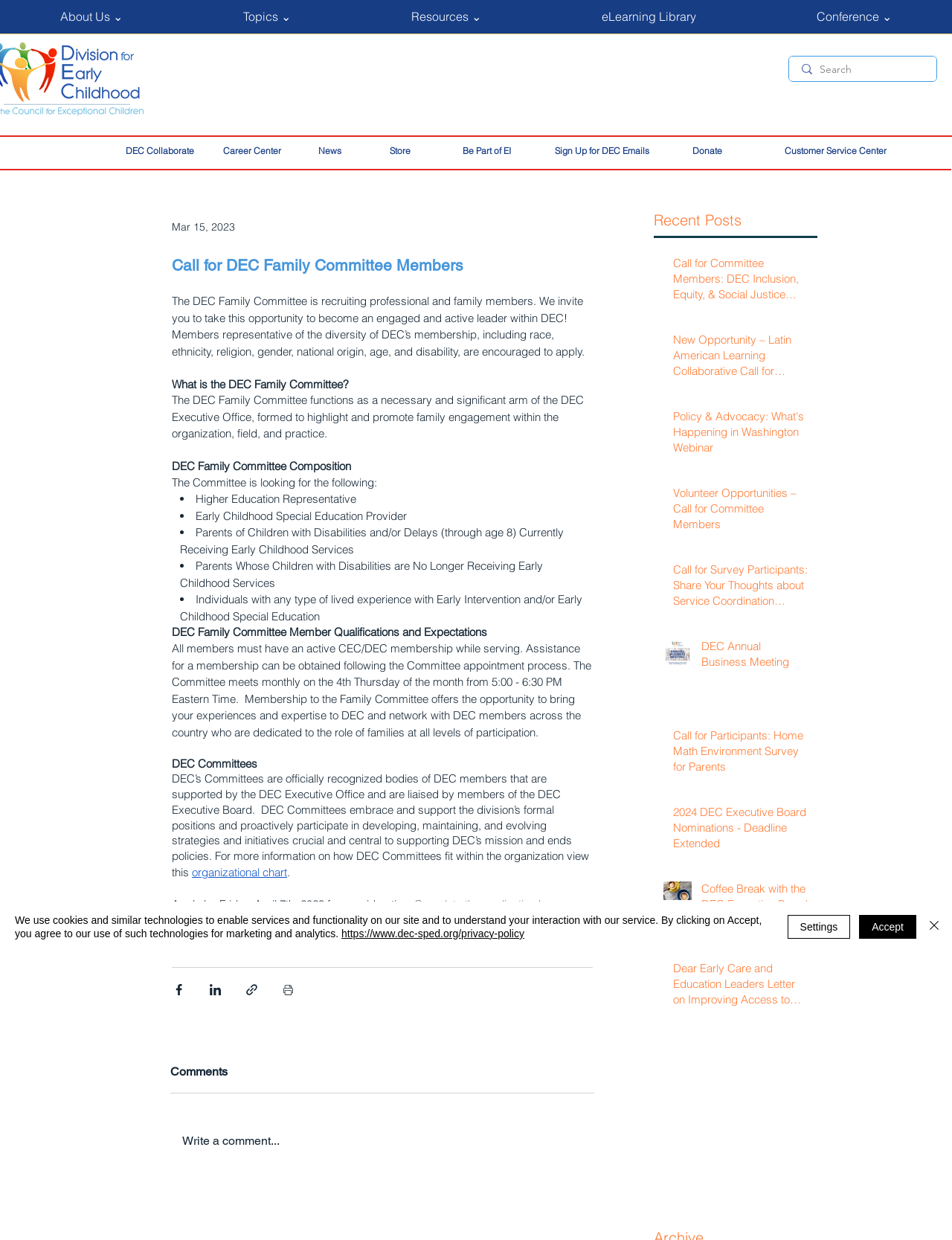Find the bounding box coordinates corresponding to the UI element with the description: "Search". The coordinates should be formatted as [left, top, right, bottom], with values as floats between 0 and 1.

None